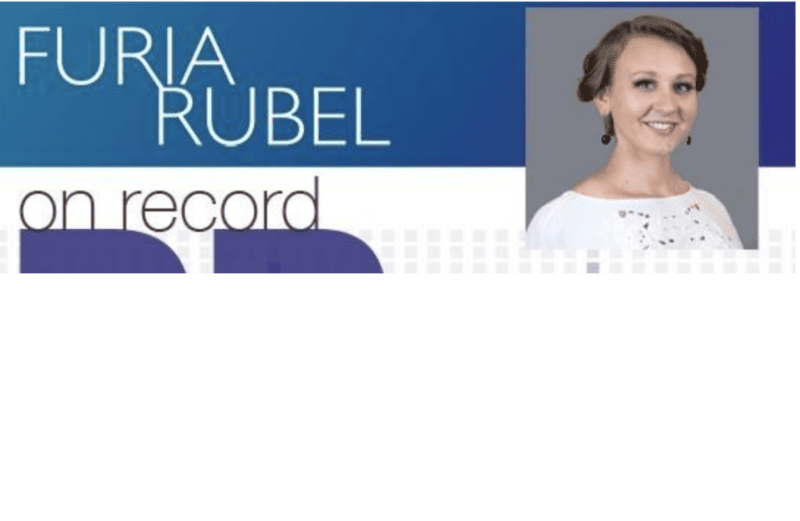What is the woman in the headshot wearing?
Please give a detailed and elaborate answer to the question based on the image.

The caption describes the woman in the headshot as 'wearing earrings and a bright smile', which implies that she has earrings on.